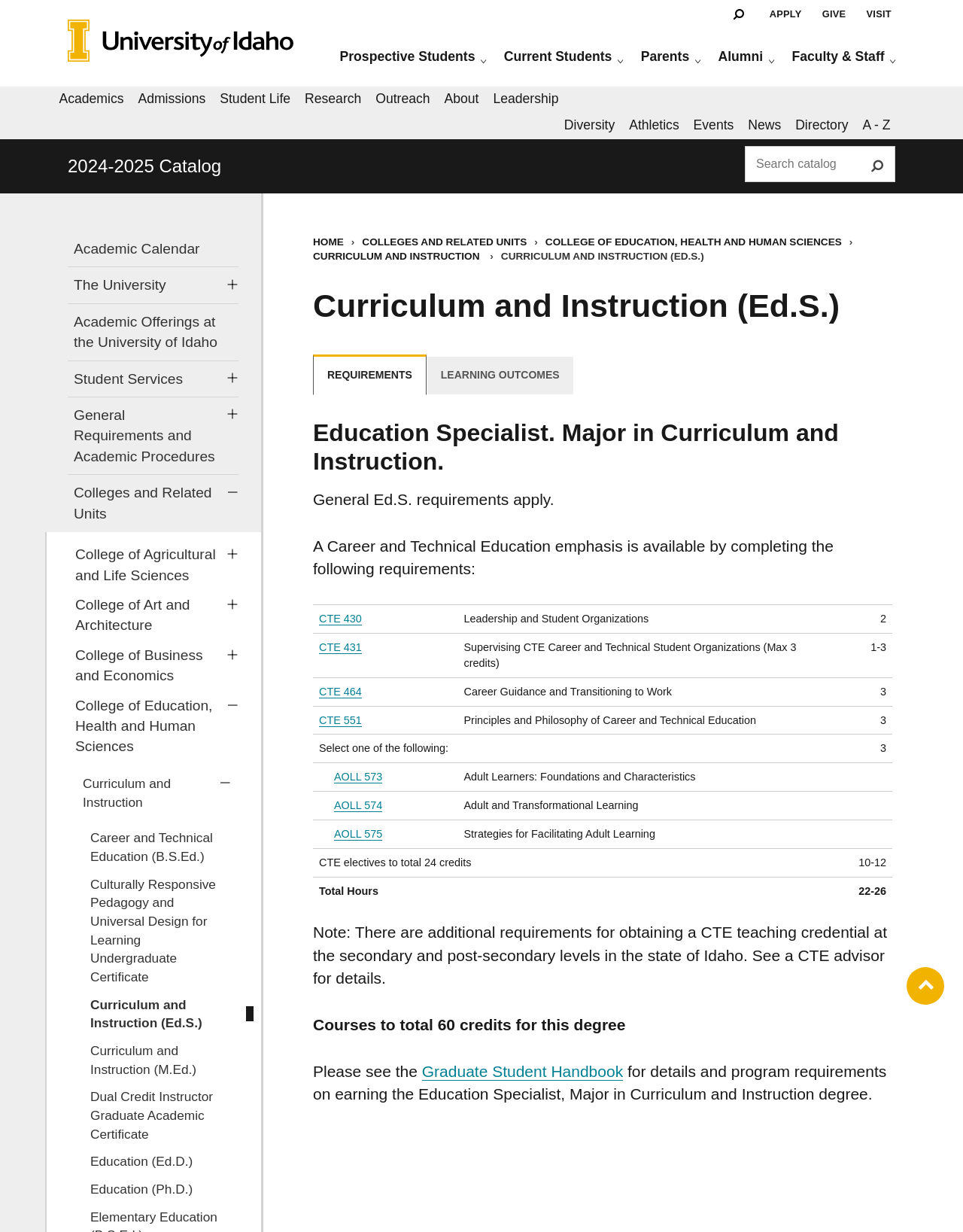Find the bounding box coordinates for the area you need to click to carry out the instruction: "Expand the Prospective Students submenu". The coordinates should be four float numbers between 0 and 1, indicated as [left, top, right, bottom].

[0.496, 0.039, 0.507, 0.059]